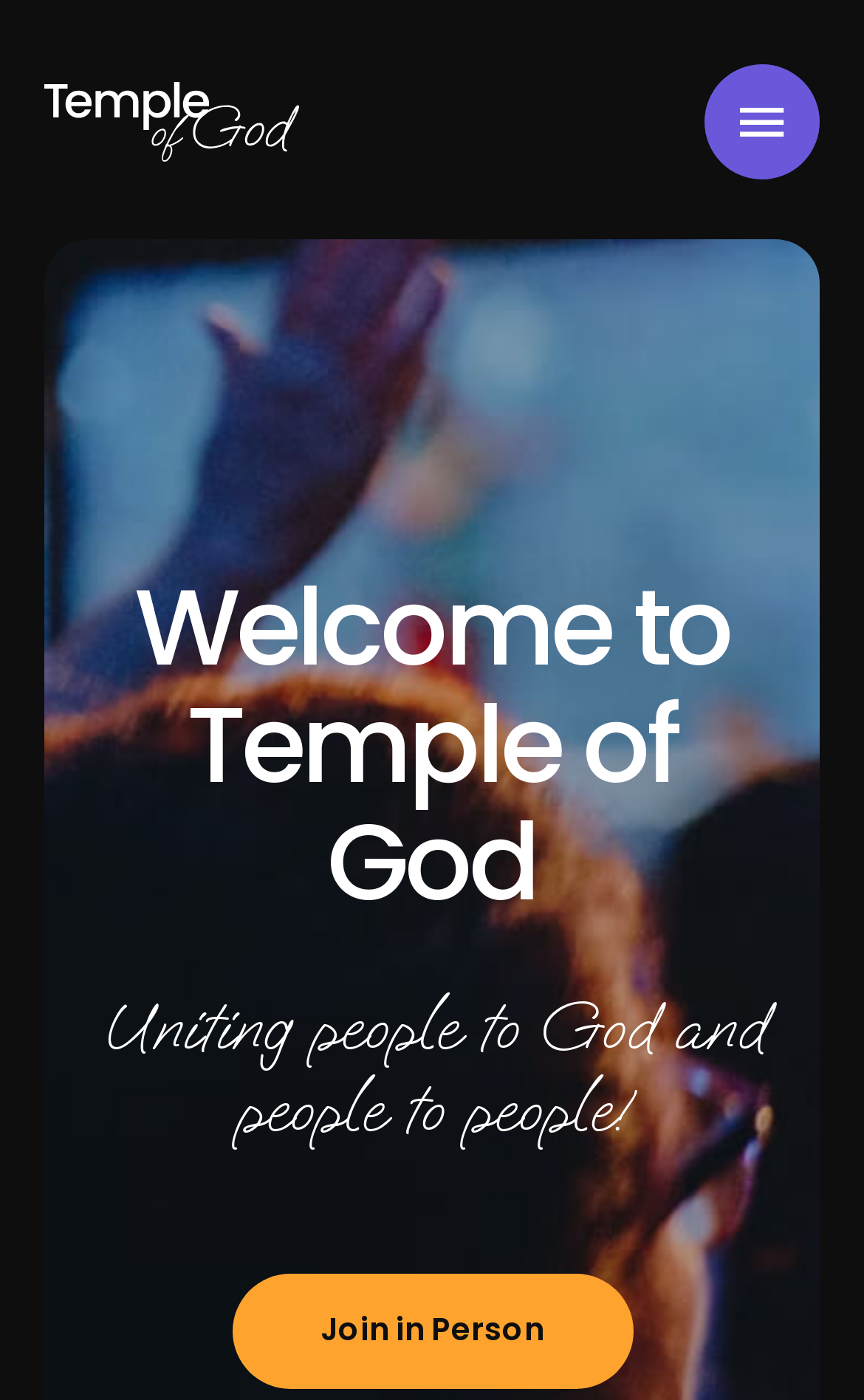Given the description: "Join in Person", determine the bounding box coordinates of the UI element. The coordinates should be formatted as four float numbers between 0 and 1, [left, top, right, bottom].

[0.268, 0.91, 0.732, 0.991]